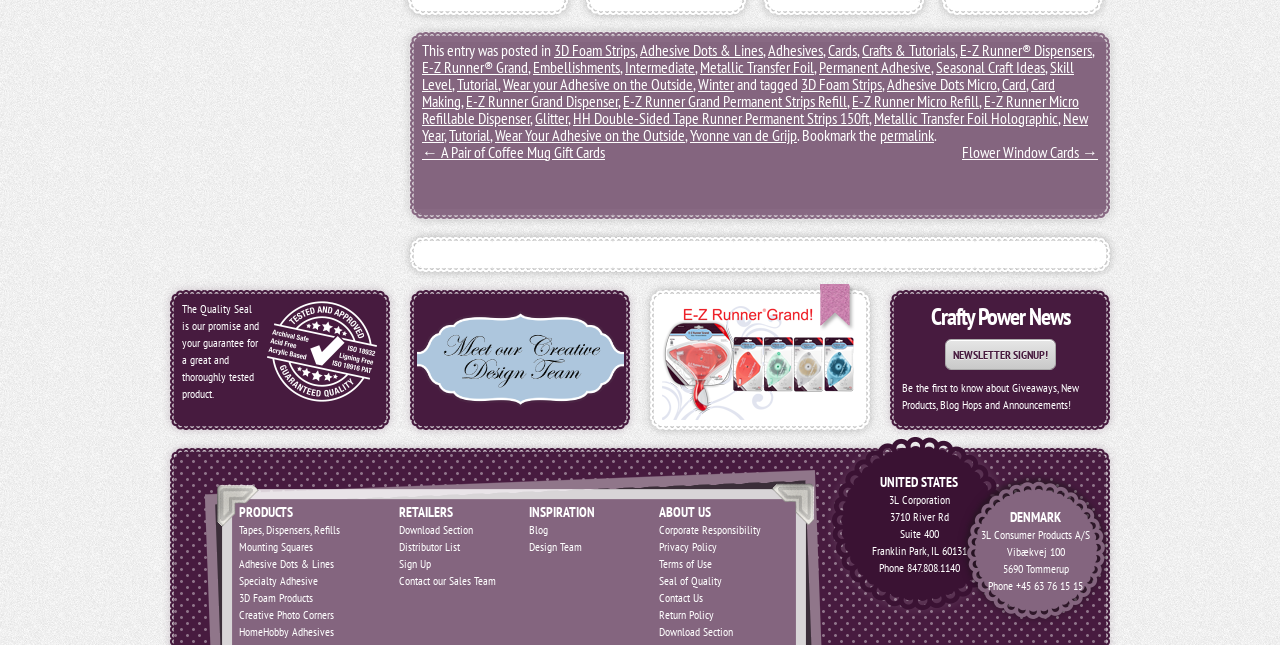What is the location mentioned at the bottom of the webpage?
Refer to the image and provide a one-word or short phrase answer.

UNITED STATES